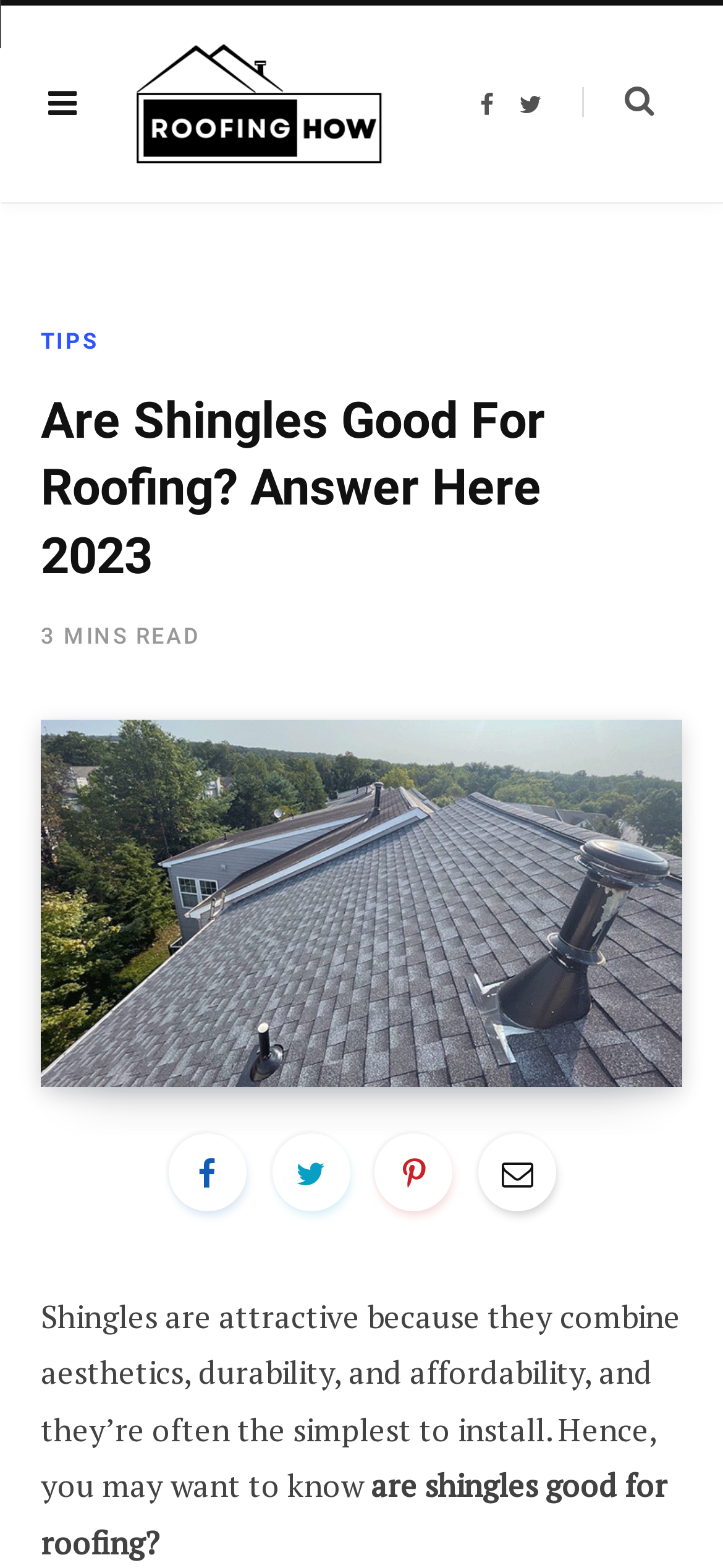Given the content of the image, can you provide a detailed answer to the question?
What are the advantages of shingles mentioned in the article?

The advantages of shingles can be determined by reading the text 'Shingles are attractive because they combine aesthetics, durability, and affordability, and they’re often the simplest to install.' which mentions the benefits of using shingles for roofing.